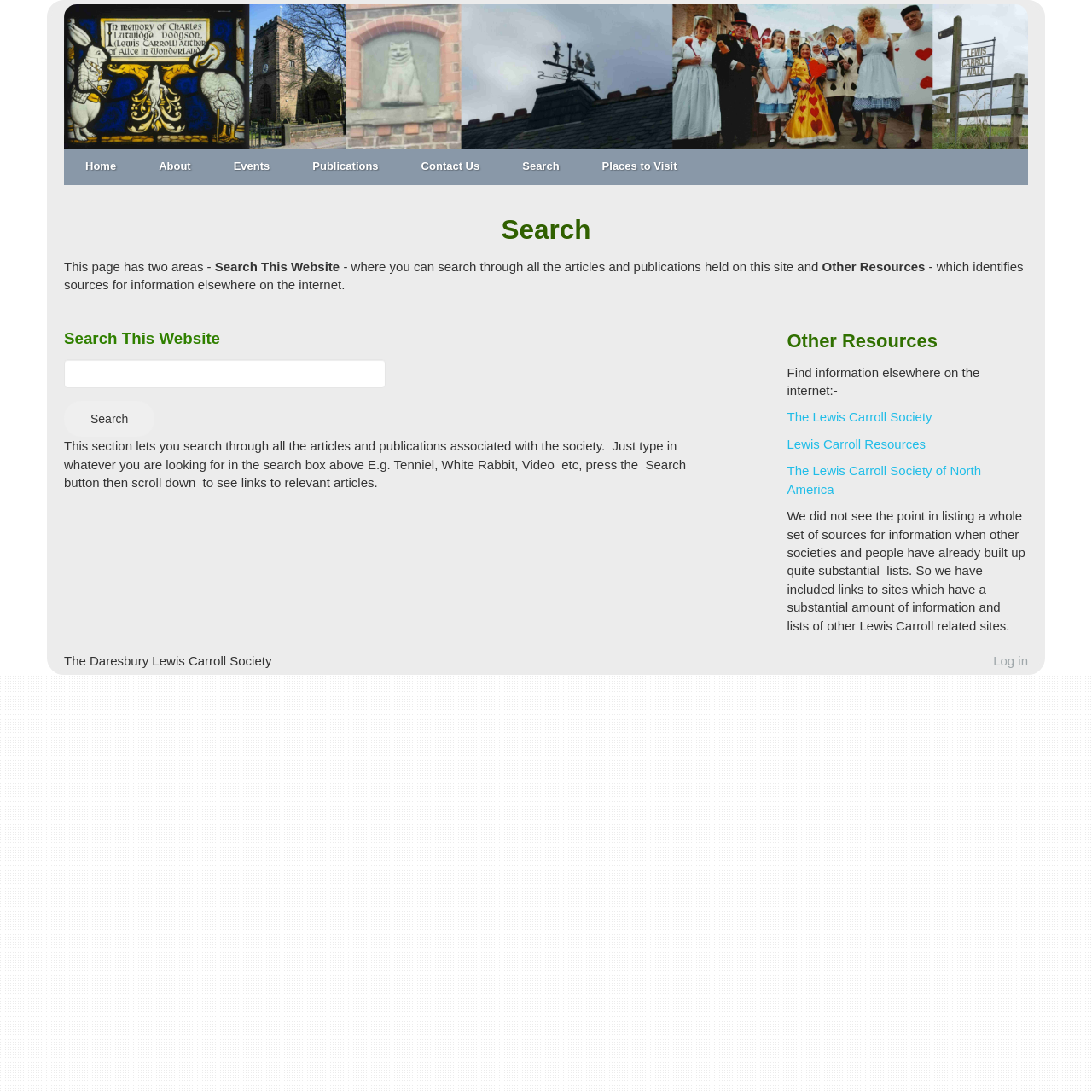Based on the element description Places to Visit, identify the bounding box coordinates for the UI element. The coordinates should be in the format (top-left x, top-left y, bottom-right x, bottom-right y) and within the 0 to 1 range.

[0.532, 0.136, 0.639, 0.166]